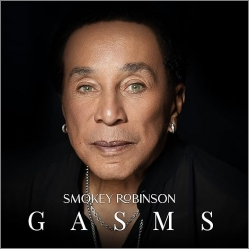Please reply with a single word or brief phrase to the question: 
What is the name of the music group that released the album?

TLR Music Group